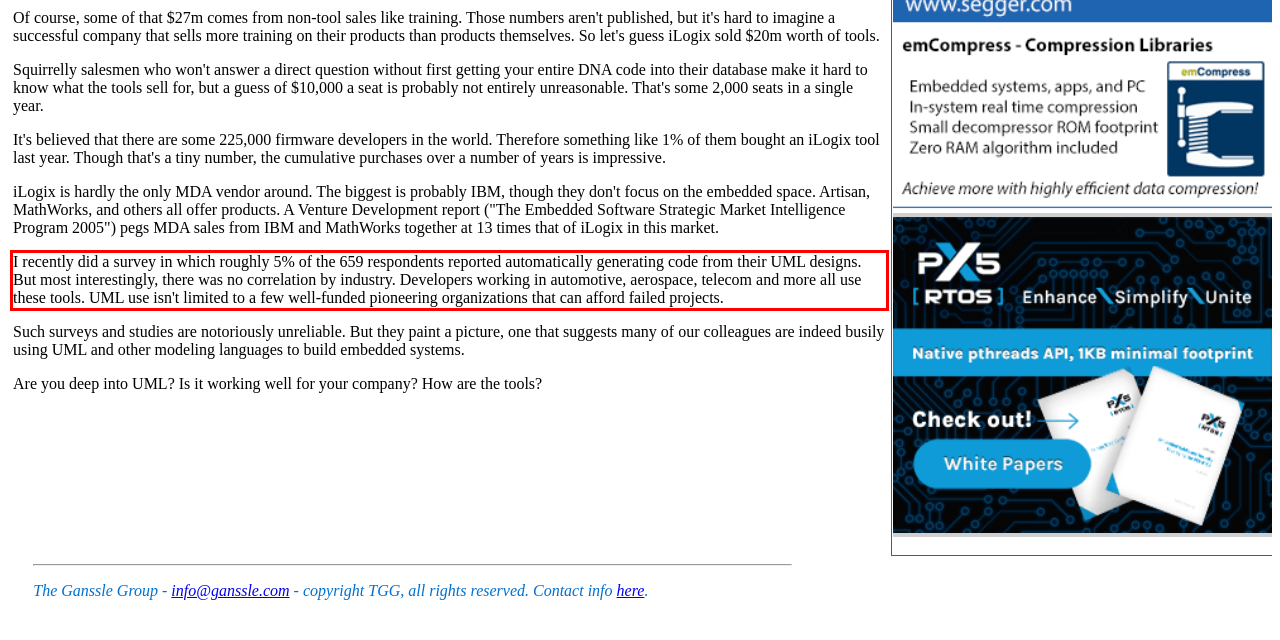By examining the provided screenshot of a webpage, recognize the text within the red bounding box and generate its text content.

I recently did a survey in which roughly 5% of the 659 respondents reported automatically generating code from their UML designs. But most interestingly, there was no correlation by industry. Developers working in automotive, aerospace, telecom and more all use these tools. UML use isn't limited to a few well-funded pioneering organizations that can afford failed projects.